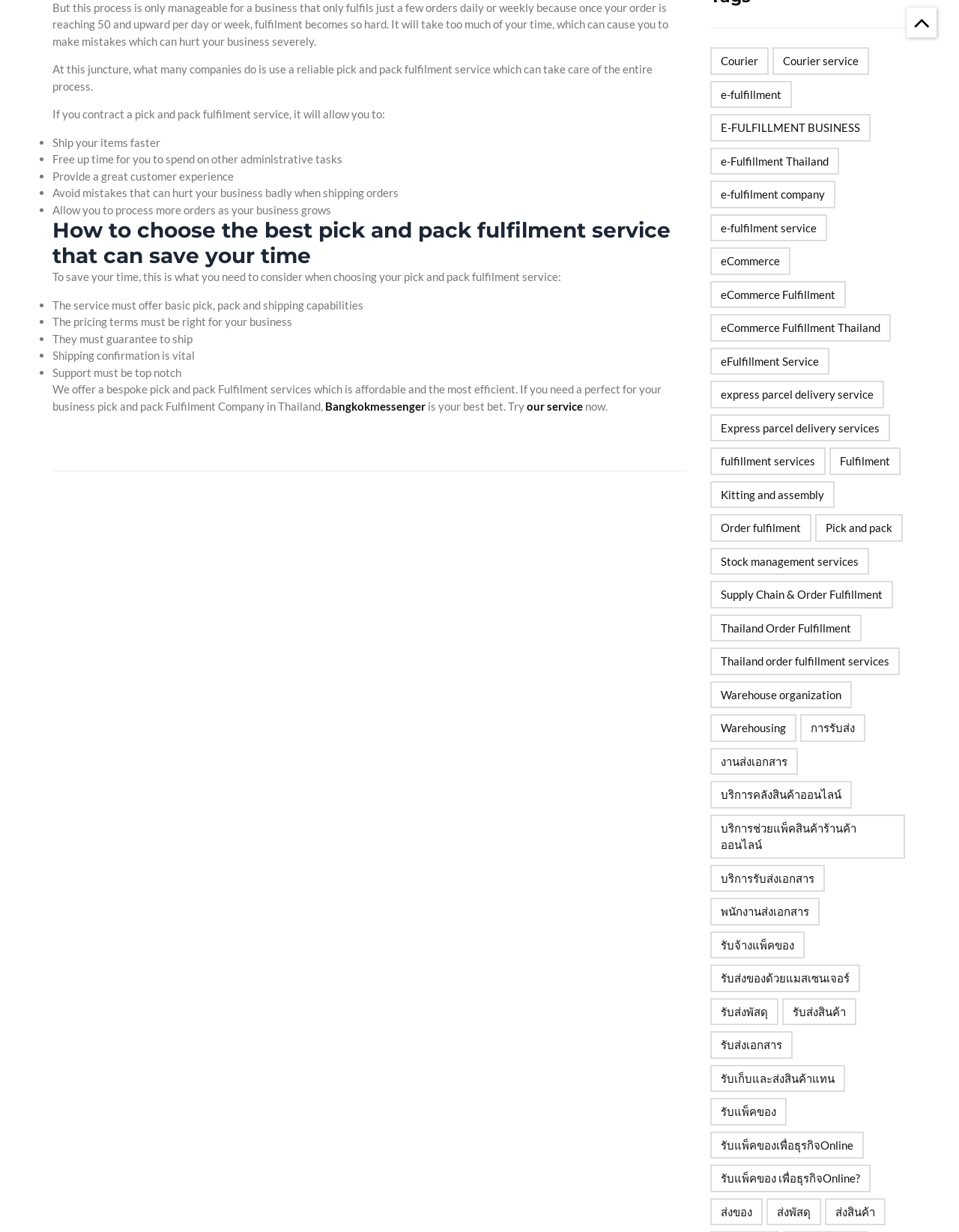Predict the bounding box coordinates of the area that should be clicked to accomplish the following instruction: "Click on 'modify that equipment'". The bounding box coordinates should consist of four float numbers between 0 and 1, i.e., [left, top, right, bottom].

None